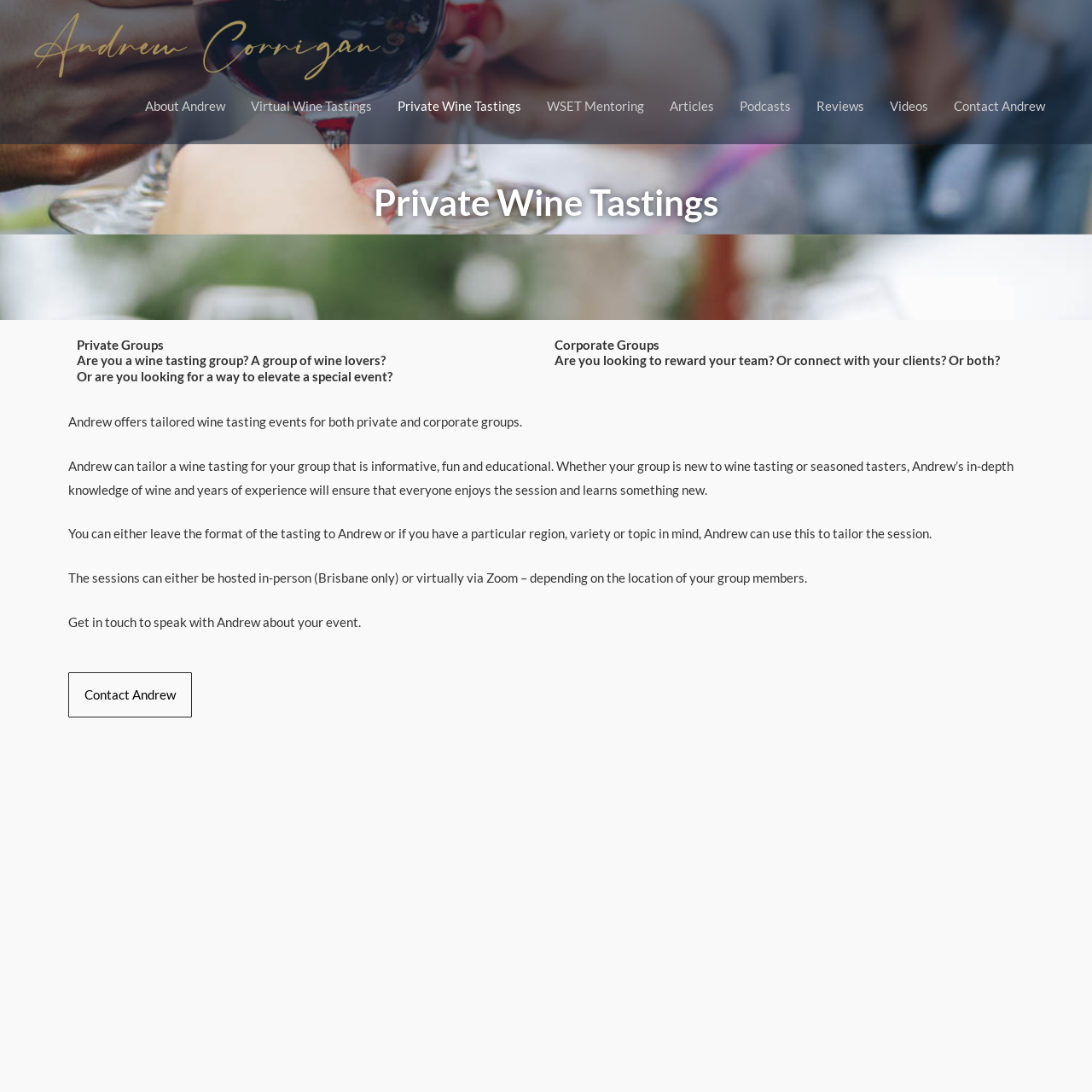Locate the bounding box coordinates of the region to be clicked to comply with the following instruction: "Click on the link to learn more about Andrew". The coordinates must be four float numbers between 0 and 1, in the form [left, top, right, bottom].

[0.031, 0.034, 0.348, 0.048]